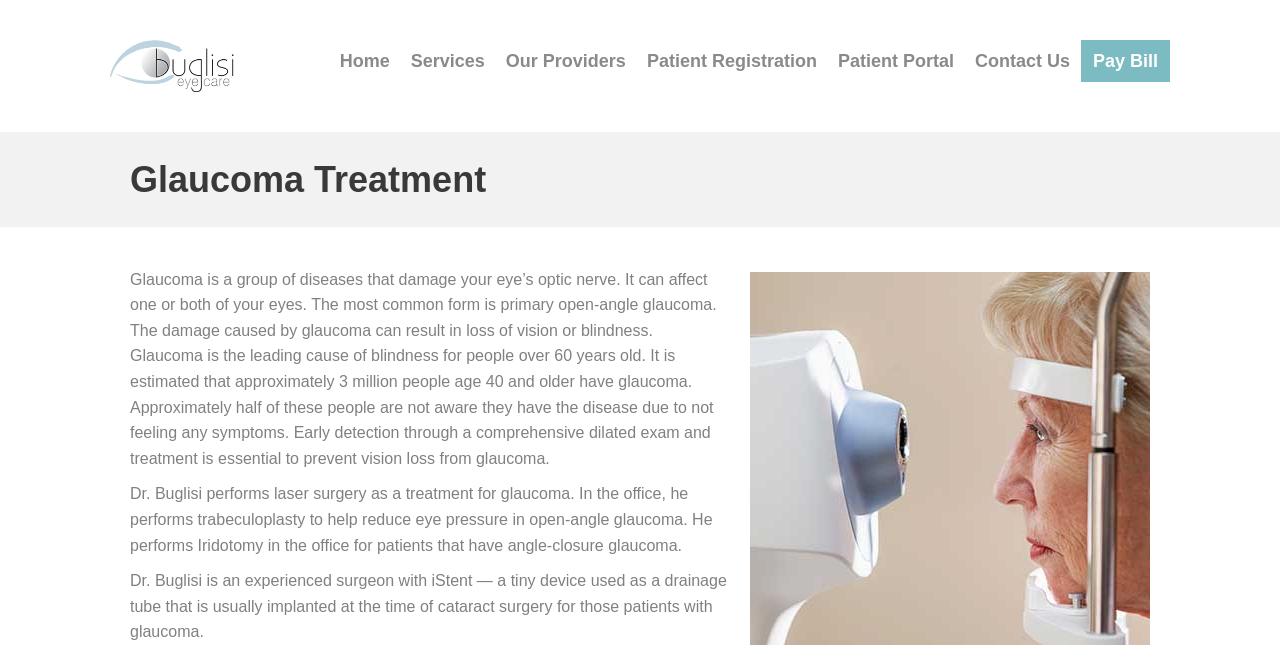Summarize the webpage in an elaborate manner.

The webpage is about glaucoma treatment in Eastern North Carolina, specifically highlighting the services of Buglisi Eye Care. At the top left corner, there is a logo of Buglisi Eye Care, accompanied by a navigation menu that spans across the top of the page. The menu consists of 7 links: Home, Services, Our Providers, Patient Registration, Patient Portal, Contact Us, and Pay Bill.

Below the navigation menu, there is a prominent heading "Glaucoma Treatment" that takes up a significant portion of the page. Underneath the heading, there are three paragraphs of text that provide information about glaucoma, its effects, and the importance of early detection and treatment. The text explains that glaucoma is a group of diseases that can cause vision loss or blindness, and that it is a leading cause of blindness for people over 60 years old.

The webpage also highlights the services of Dr. Buglisi, who performs laser surgery as a treatment for glaucoma. Specifically, it mentions that he performs trabeculoplasty and Iridotomy in the office, and that he is an experienced surgeon with iStent, a tiny device used as a drainage tube that is usually implanted at the time of cataract surgery for patients with glaucoma. Overall, the webpage appears to be informative and focused on providing details about glaucoma treatment options available at Buglisi Eye Care.